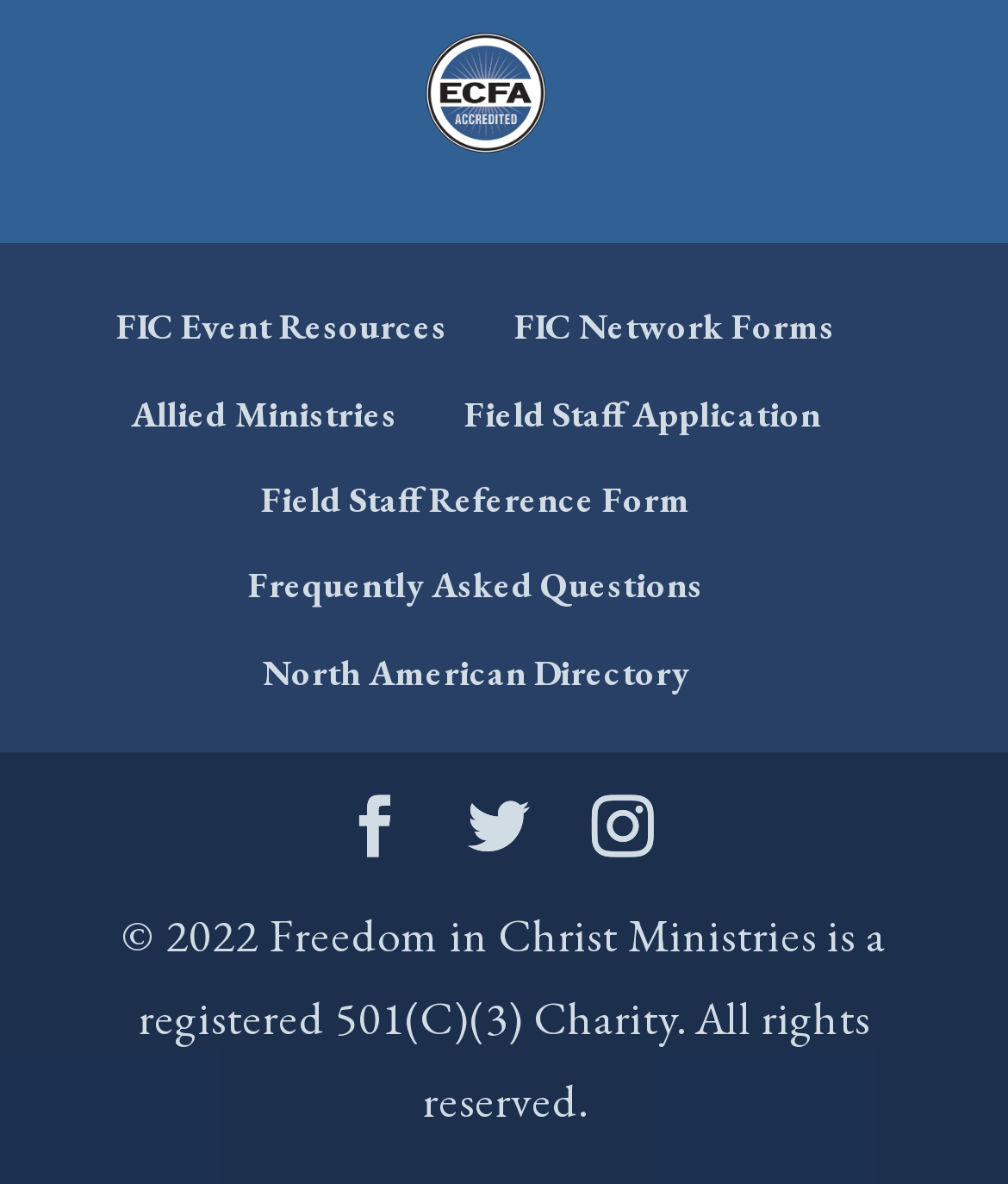What is the copyright year of the webpage?
Please respond to the question with a detailed and well-explained answer.

I found the StaticText element with the copyright information and extracted the year from it, which is 2022.